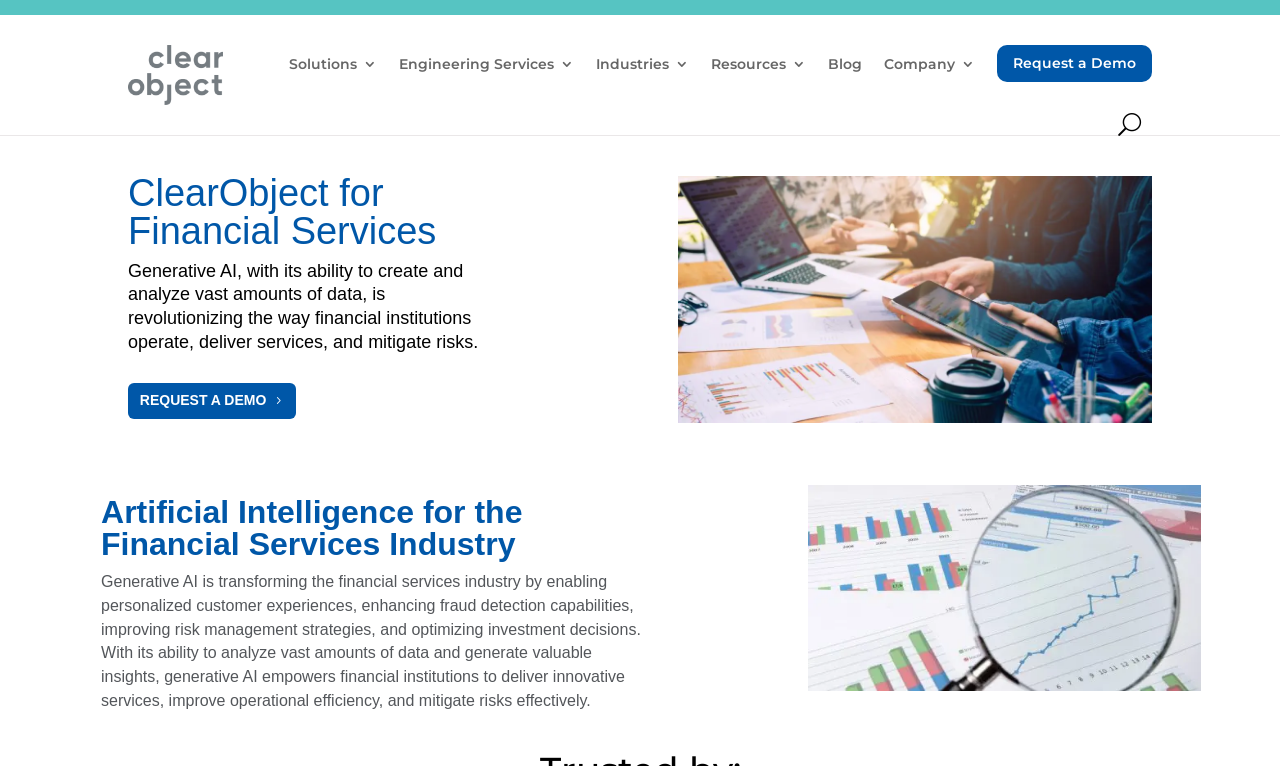Use a single word or phrase to answer the question:
What is the text of the first link on the webpage?

ClearObject for Financial Services